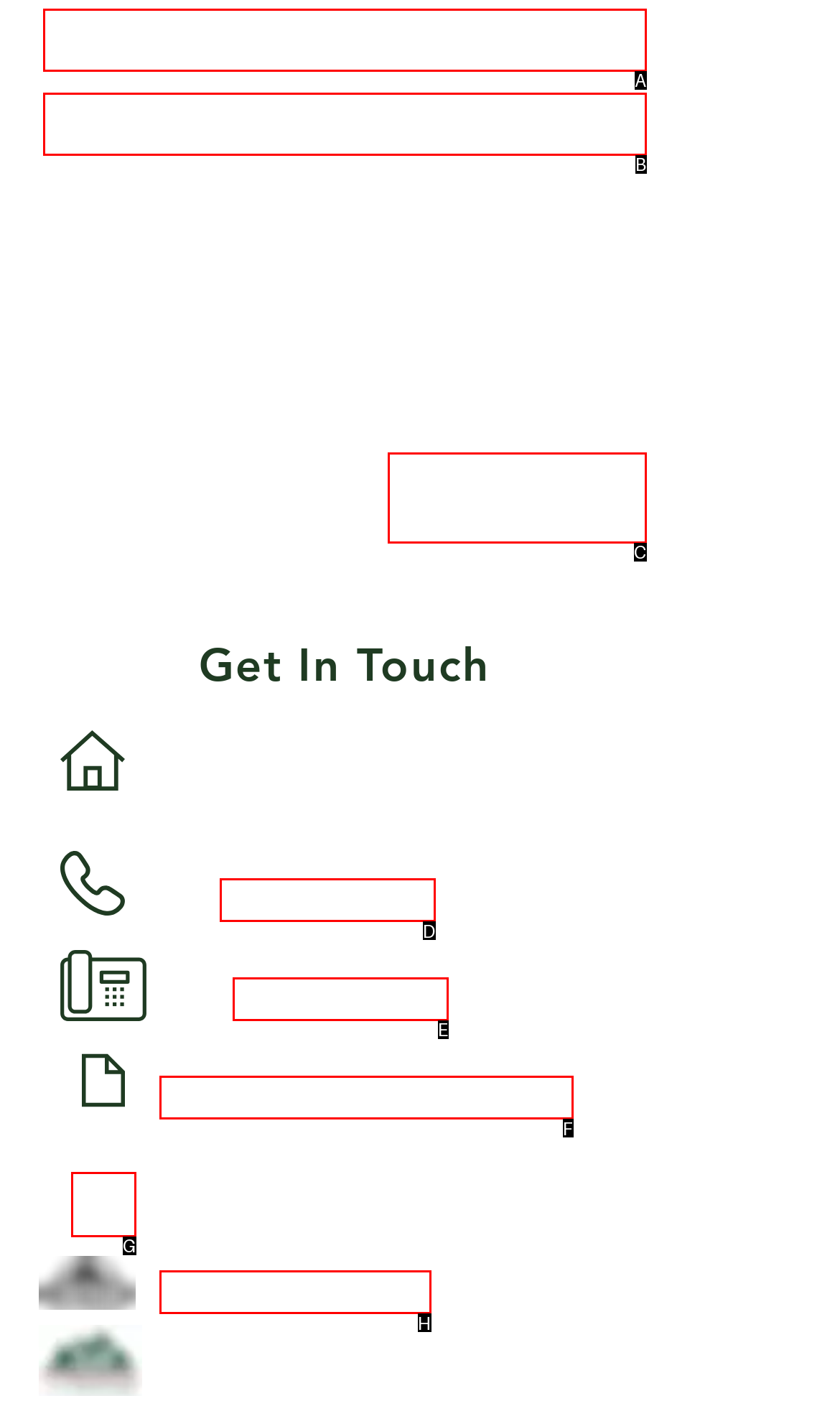Select the option that matches the description: Notice of Privacy Practices. Answer with the letter of the correct option directly.

F